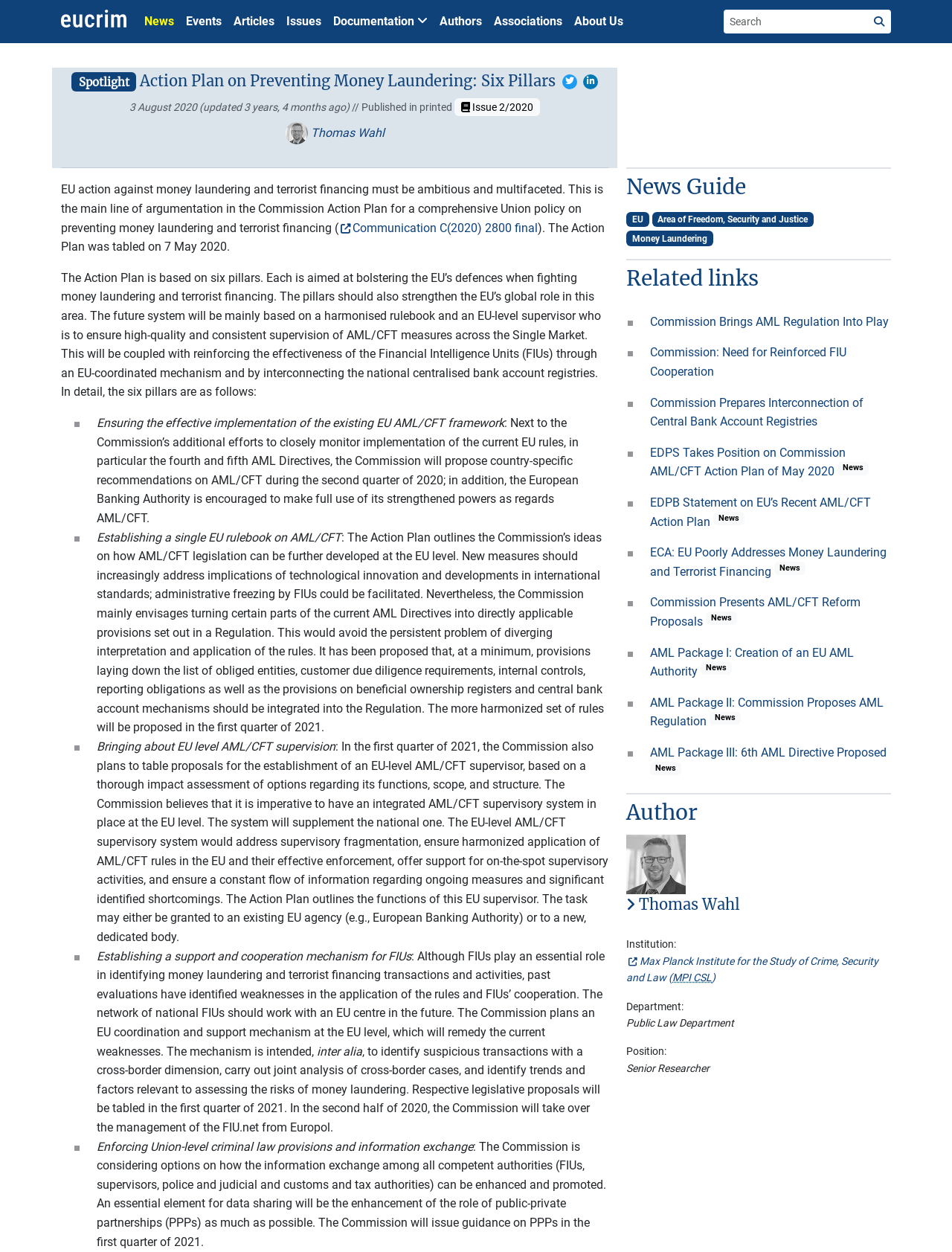What is the expected outcome of the Commission's proposals on AML/CFT?
Please answer the question with a detailed and comprehensive explanation.

The expected outcome of the Commission's proposals on AML/CFT is to strengthen the EU's defences when fighting money laundering and terrorist financing, as mentioned in the text, by establishing a single EU rulebook on AML/CFT, bringing about EU-level AML/CFT supervision, and enforcing Union-level criminal law provisions and information exchange.